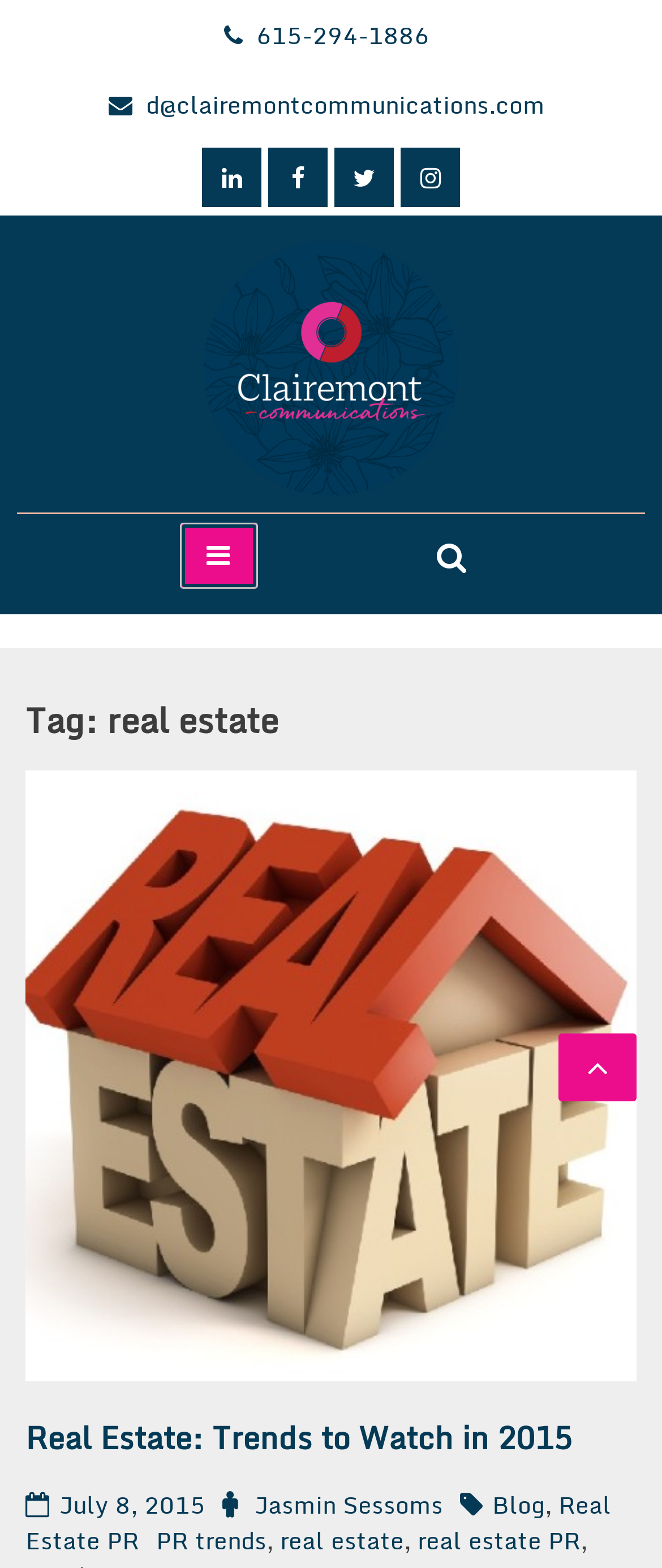What is the title of the first blog post?
Using the image, provide a concise answer in one word or a short phrase.

Real Estate: Trends to Watch in 2015